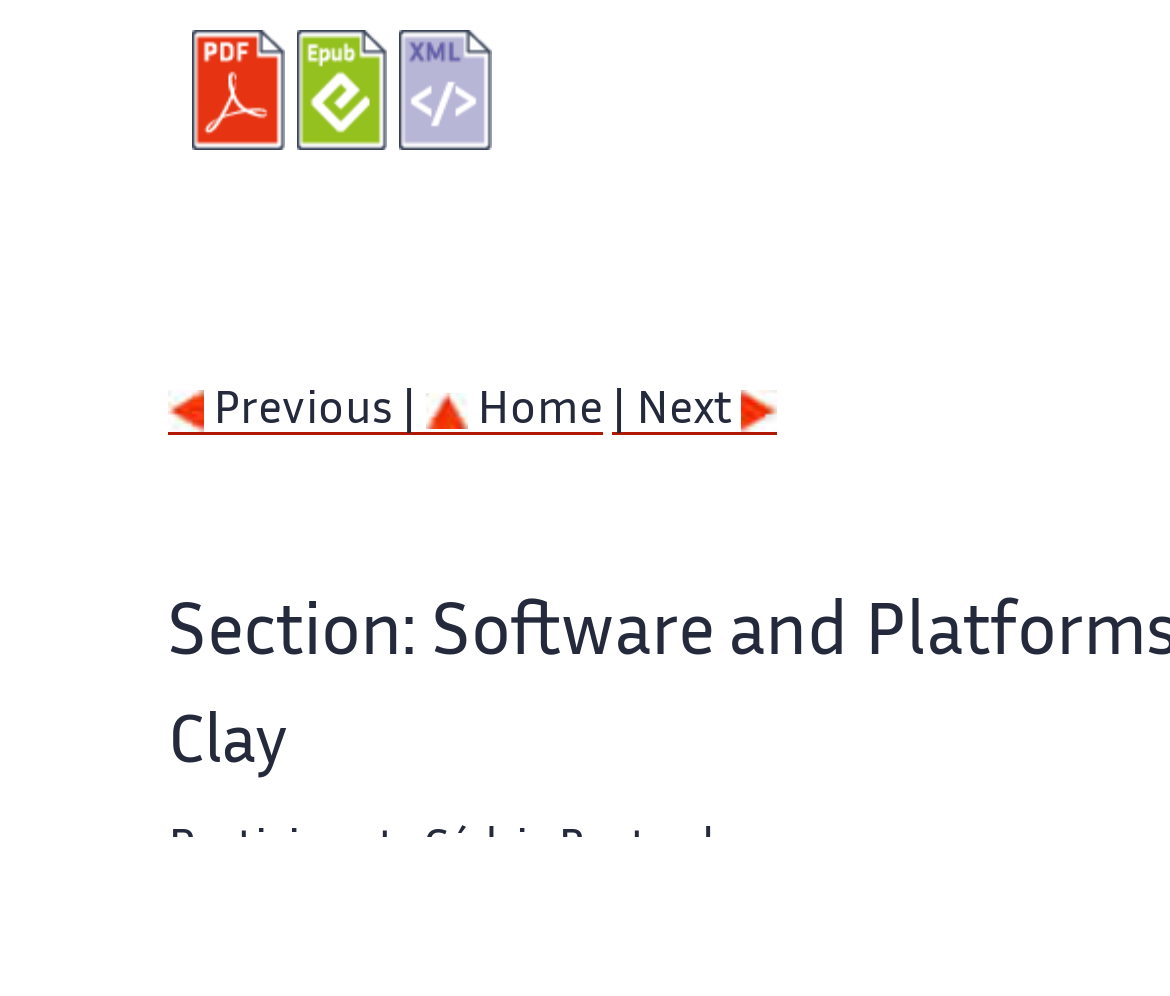Bounding box coordinates are to be given in the format (top-left x, top-left y, bottom-right x, bottom-right y). All values must be floating point numbers between 0 and 1. Provide the bounding box coordinate for the UI element described as: title="ePub version"

[0.253, 0.031, 0.342, 0.152]